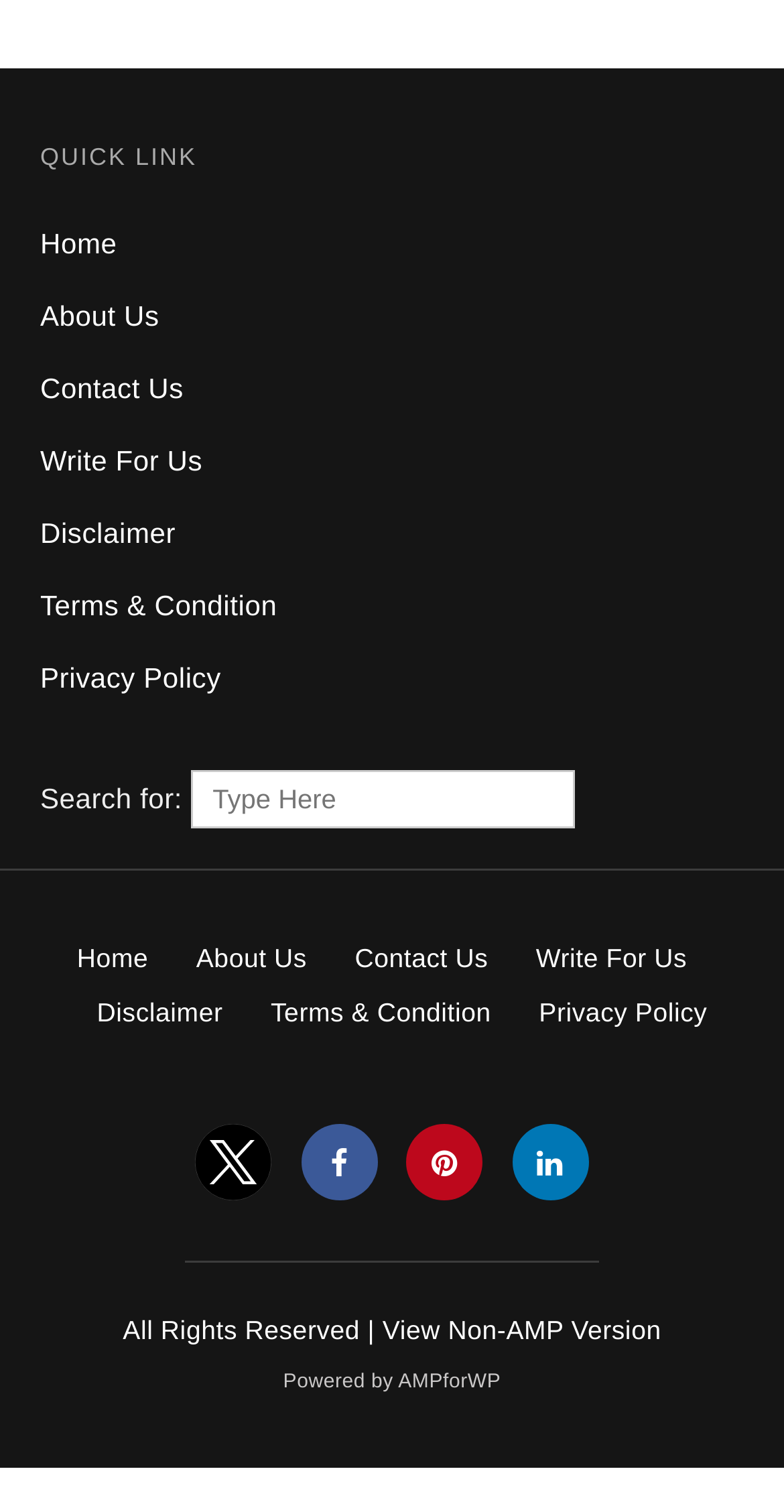Please give a succinct answer using a single word or phrase:
How many social media links are there?

4